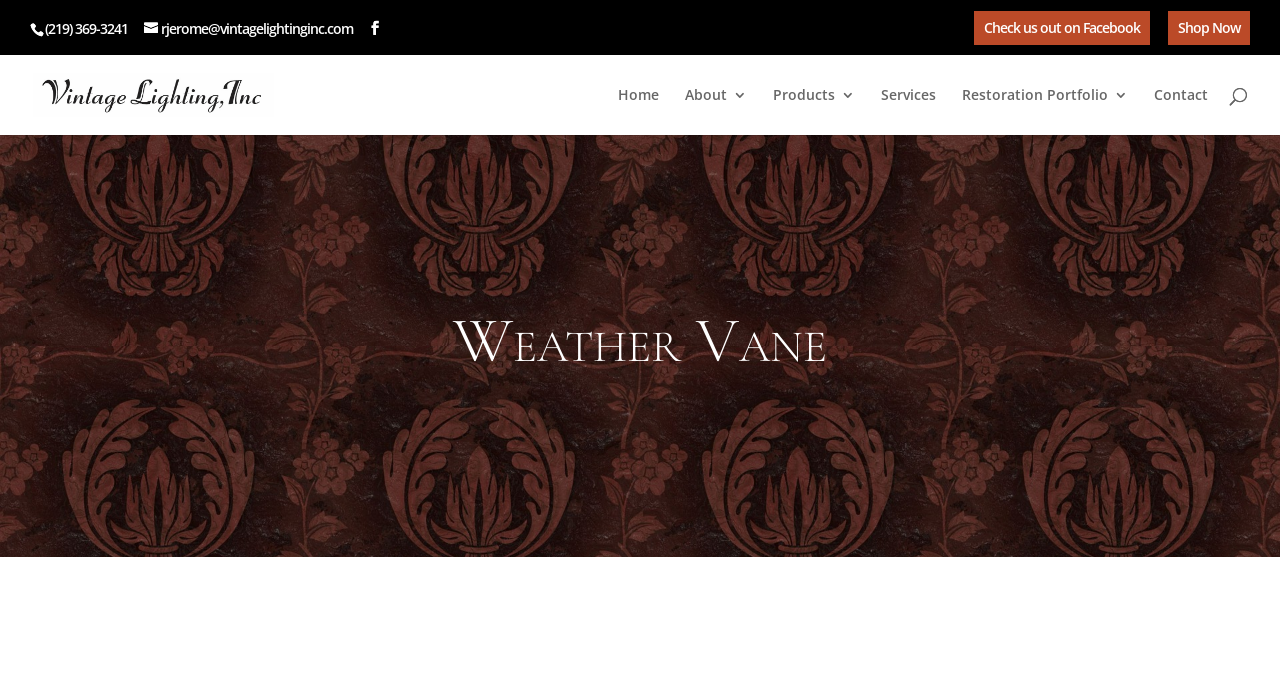What is the phone number to contact?
Examine the webpage screenshot and provide an in-depth answer to the question.

I found the phone number by looking at the link element with the text '(219) 369-3241' which is located at the top of the page.